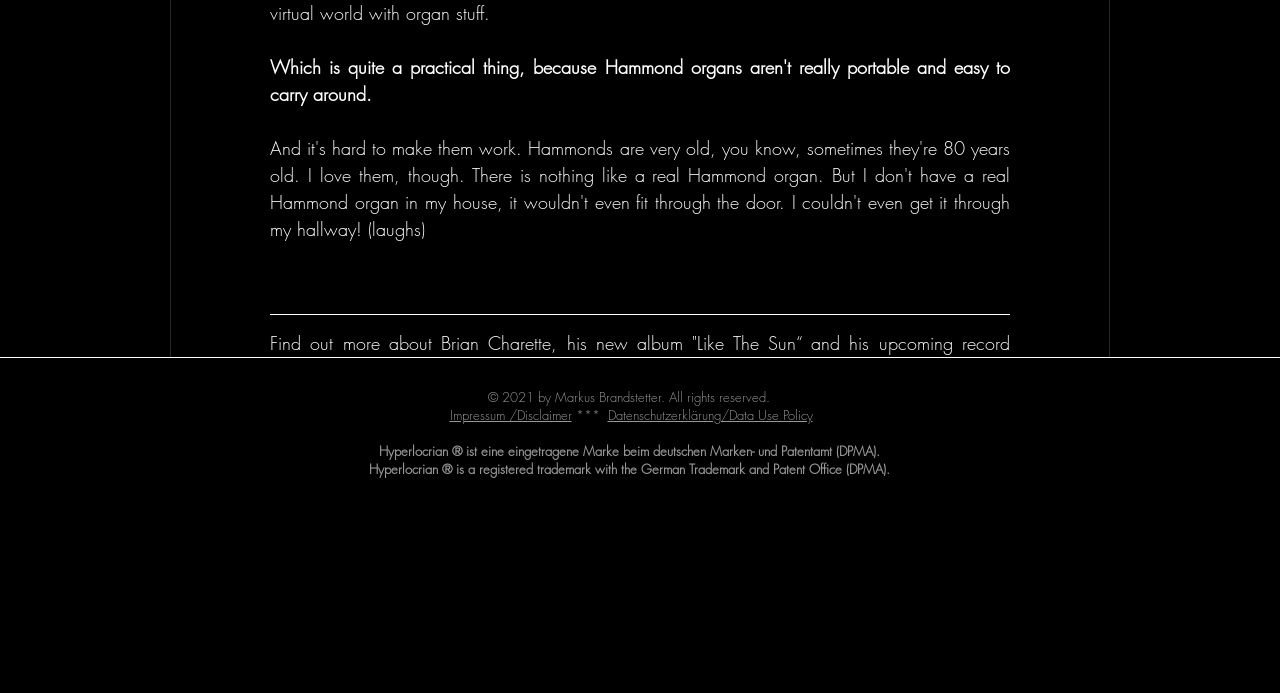What is the name of the registered trademark mentioned on the webpage?
Please use the image to provide a one-word or short phrase answer.

Hyperlocrian